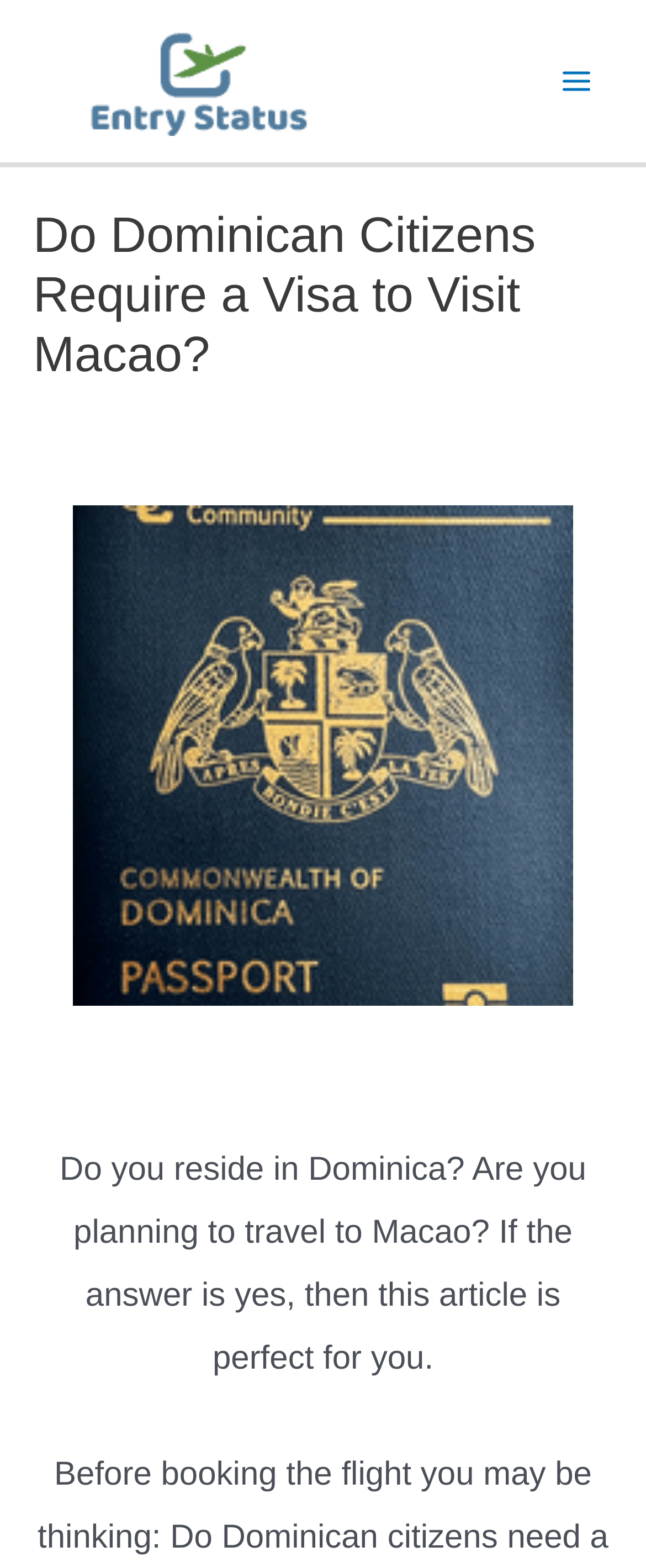Bounding box coordinates are specified in the format (top-left x, top-left y, bottom-right x, bottom-right y). All values are floating point numbers bounded between 0 and 1. Please provide the bounding box coordinate of the region this sentence describes: Main Menu

[0.836, 0.029, 0.949, 0.075]